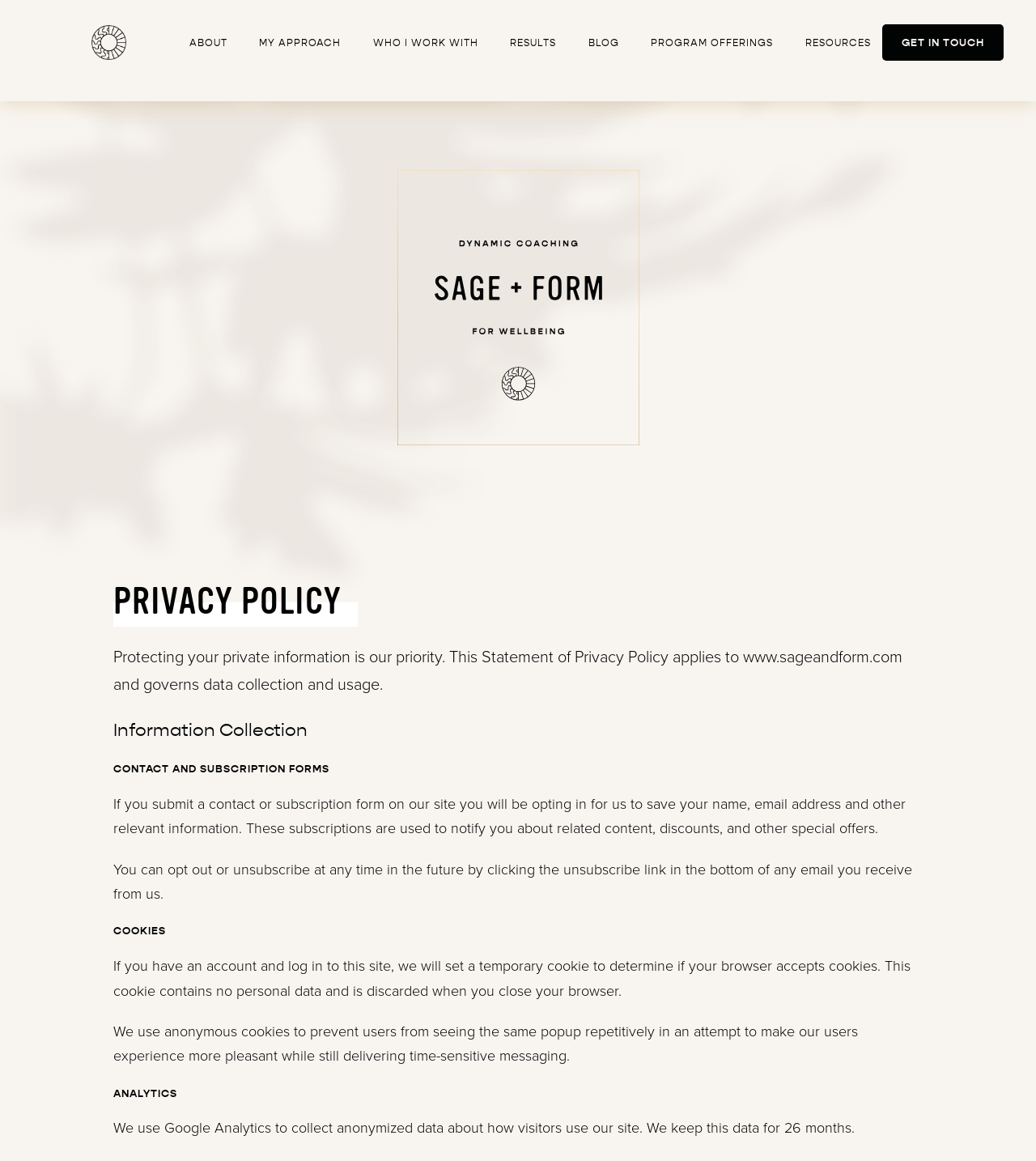What is the purpose of the contact form?
Answer the question with as much detail as possible.

The purpose of the contact form is to save the user's name, email address, and other relevant information, as stated in the 'CONTACT AND SUBSCRIPTION FORMS' section of the privacy policy. This information is used to notify users about related content, discounts, and other special offers.